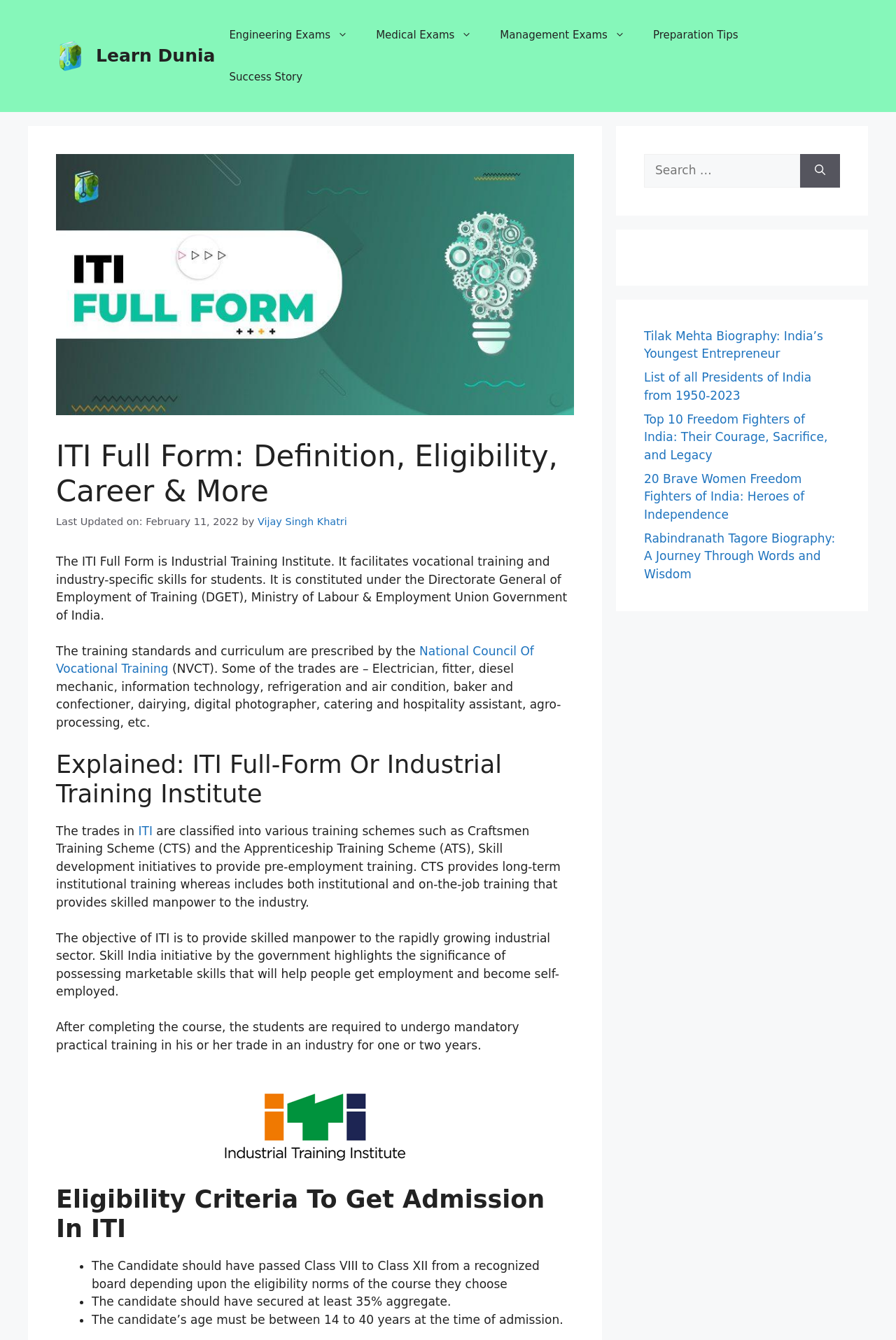Refer to the image and offer a detailed explanation in response to the question: What is the age limit for admission in ITI?

The eligibility criteria for admission in ITI is mentioned in the section 'Eligibility Criteria To Get Admission In ITI', which states that the candidate's age must be between 14 to 40 years at the time of admission.